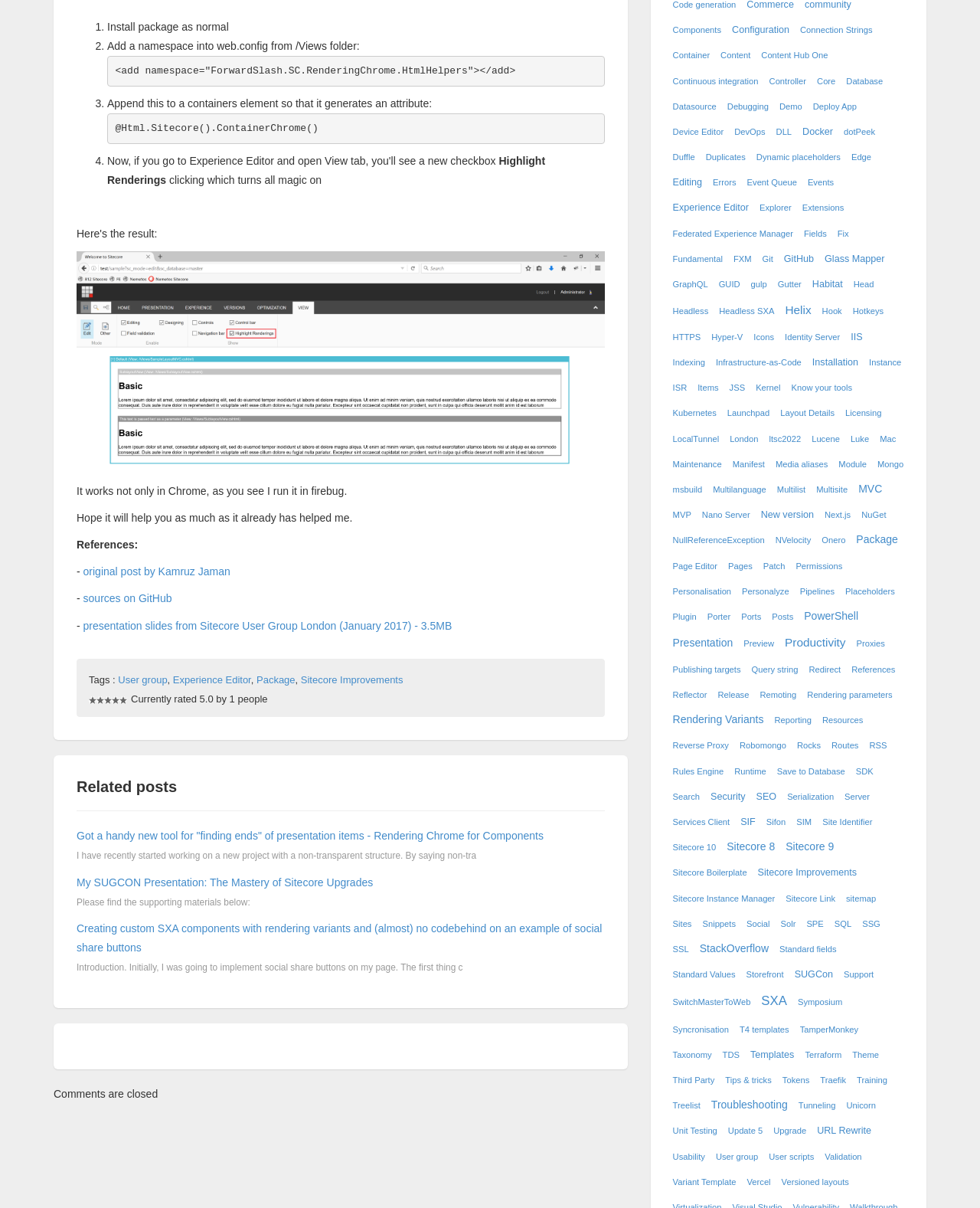Based on the element description Tips & tricks, identify the bounding box coordinates for the UI element. The coordinates should be in the format (top-left x, top-left y, bottom-right x, bottom-right y) and within the 0 to 1 range.

[0.738, 0.888, 0.79, 0.9]